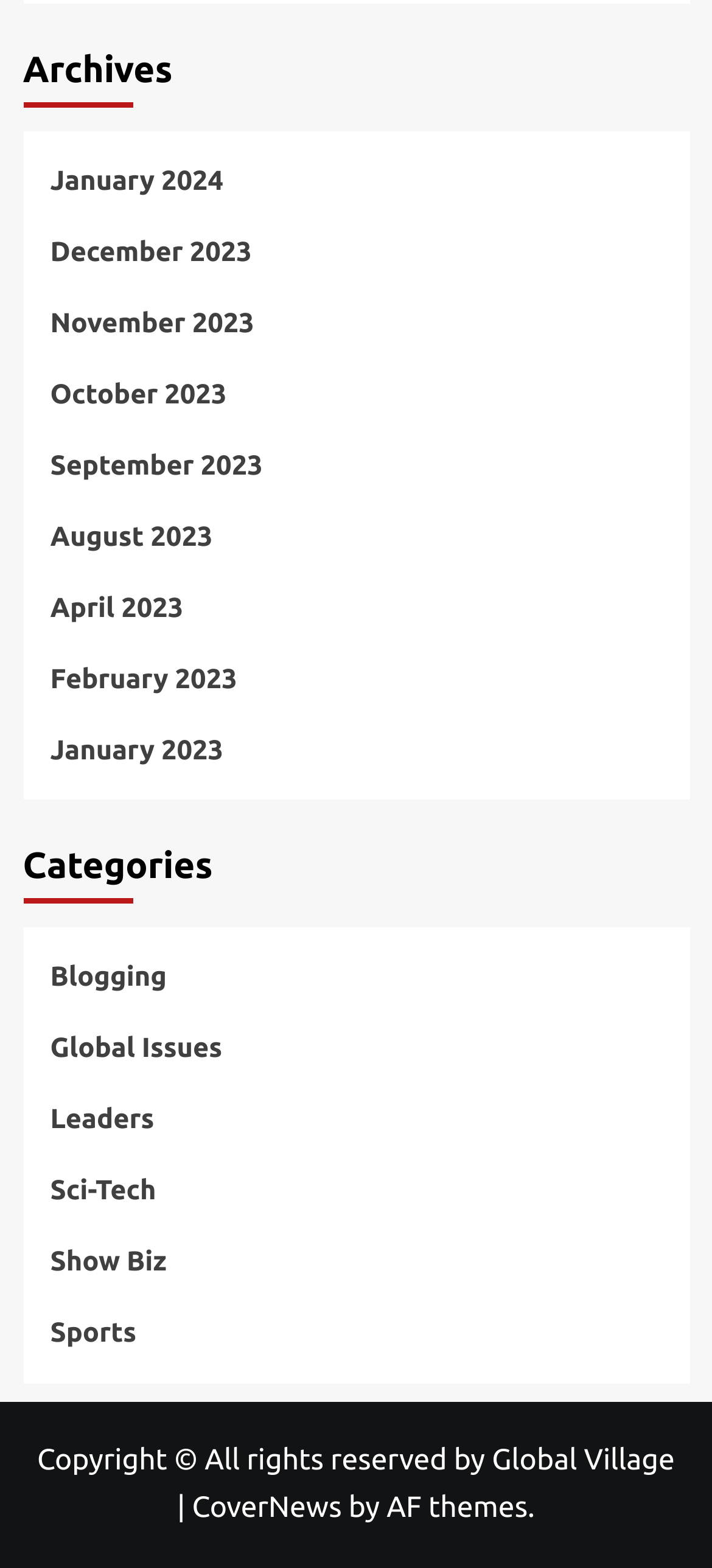Determine the coordinates of the bounding box for the clickable area needed to execute this instruction: "browse categories for Blogging".

[0.071, 0.608, 0.234, 0.654]